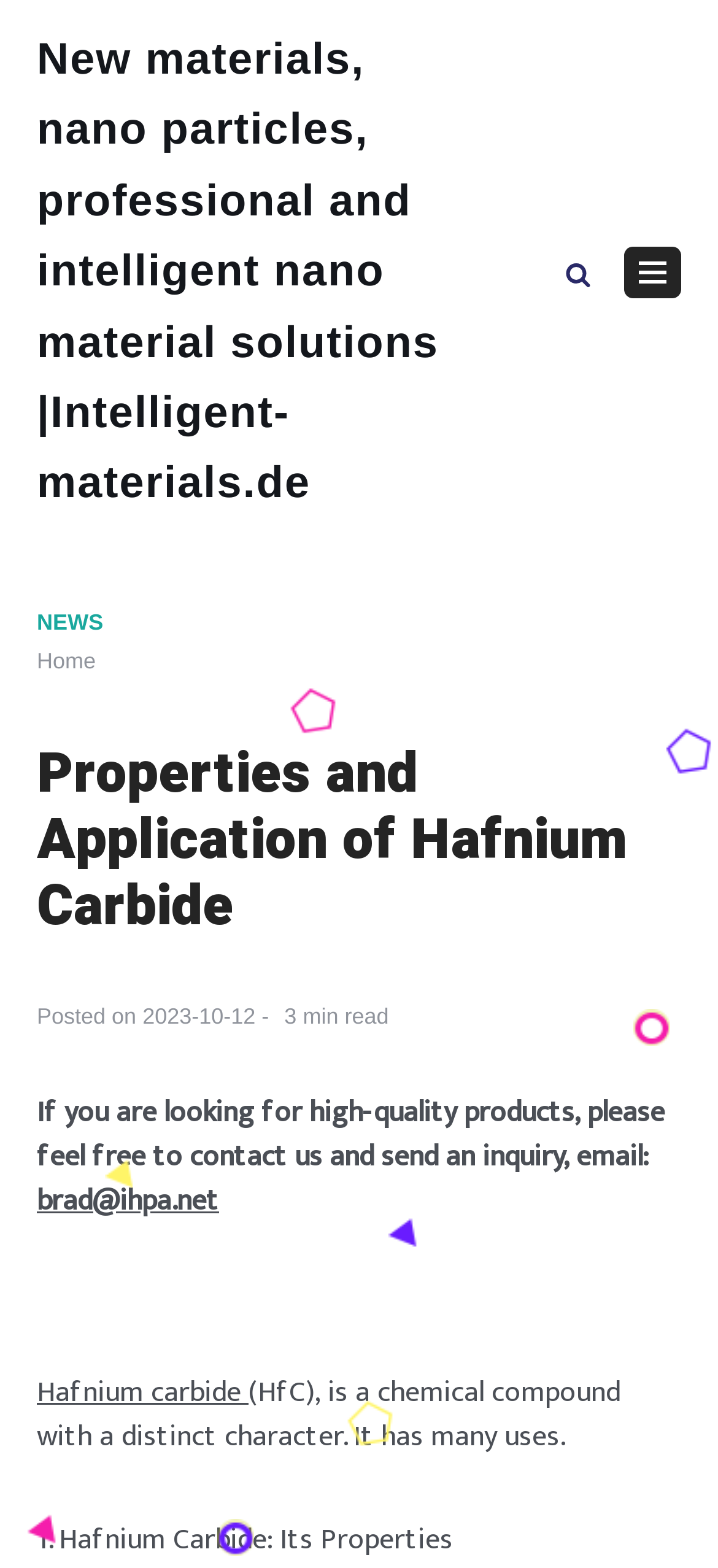Determine the bounding box coordinates of the clickable element to achieve the following action: 'Click the navigation menu button'. Provide the coordinates as four float values between 0 and 1, formatted as [left, top, right, bottom].

[0.869, 0.158, 0.949, 0.191]